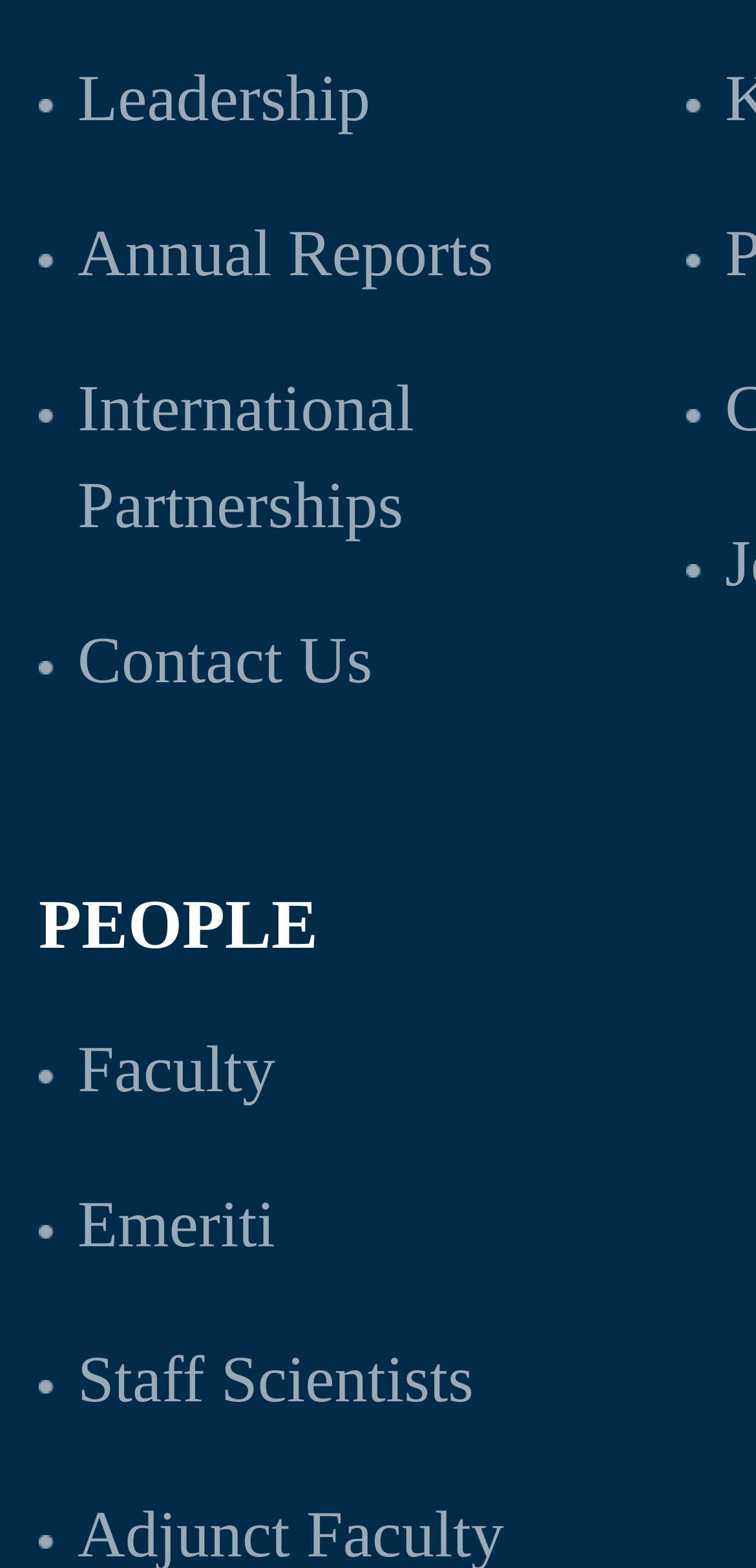Can you find the bounding box coordinates for the element that needs to be clicked to execute this instruction: "Go to Toronto Playgrounds Baseball Association homepage"? The coordinates should be given as four float numbers between 0 and 1, i.e., [left, top, right, bottom].

None